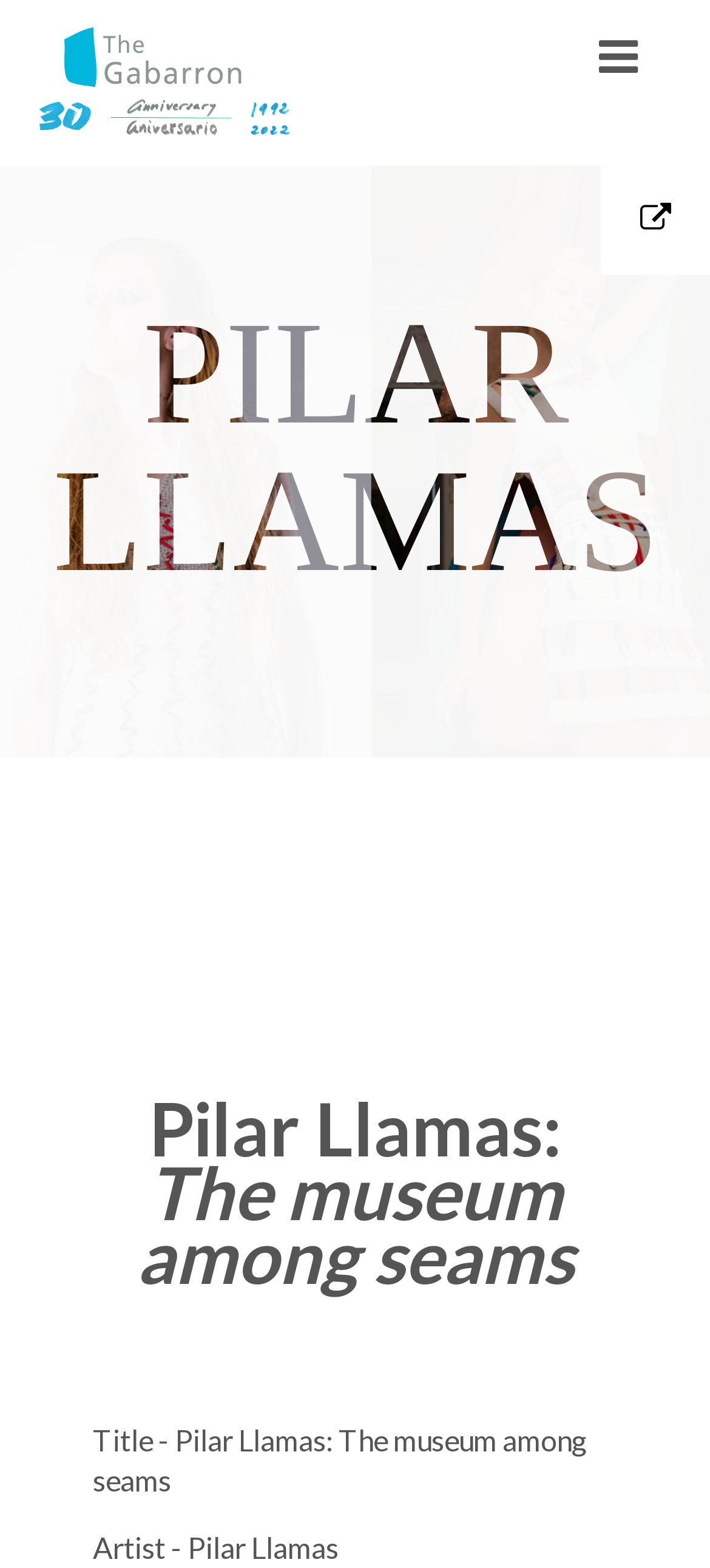Produce an elaborate caption capturing the essence of the webpage.

The webpage is about Pilar Llamas, an artist, and her museum. At the top right corner, there is a button with an icon. On the top left, there is a link. The title "PILAR LLAMAS" is prominently displayed in the middle of the page, with "PILAR" on the left and "LLAMAS" on the right. Below the title, there are two headings, one with no text and the other with the text "Pilar Llamas: The museum among seams". Further down, there is a section with the title "Title - Pilar Llamas: The museum among seams" and another section with the title "Artist - Pilar Llamas".